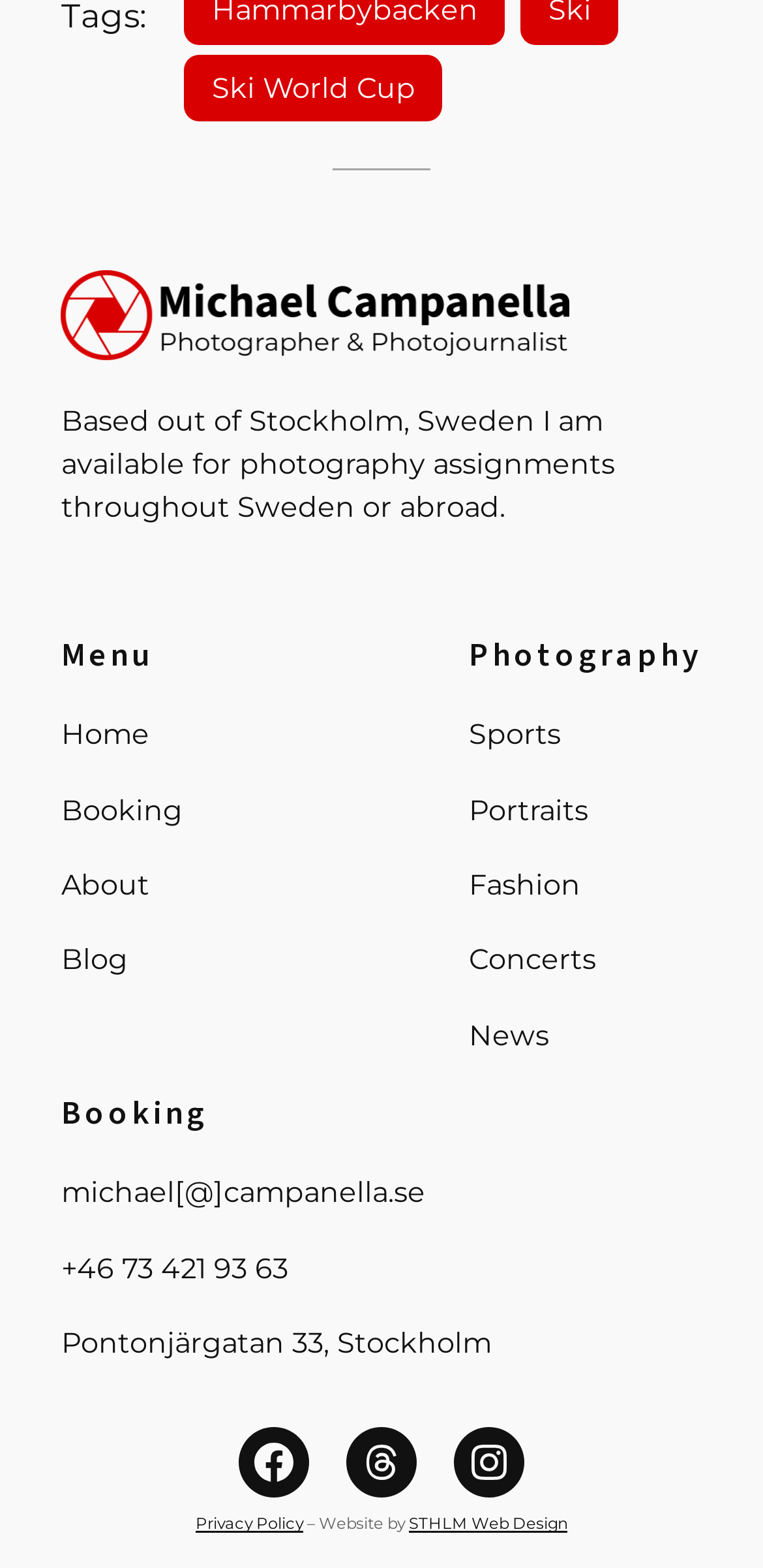How many social media links are there?
From the image, provide a succinct answer in one word or a short phrase.

3